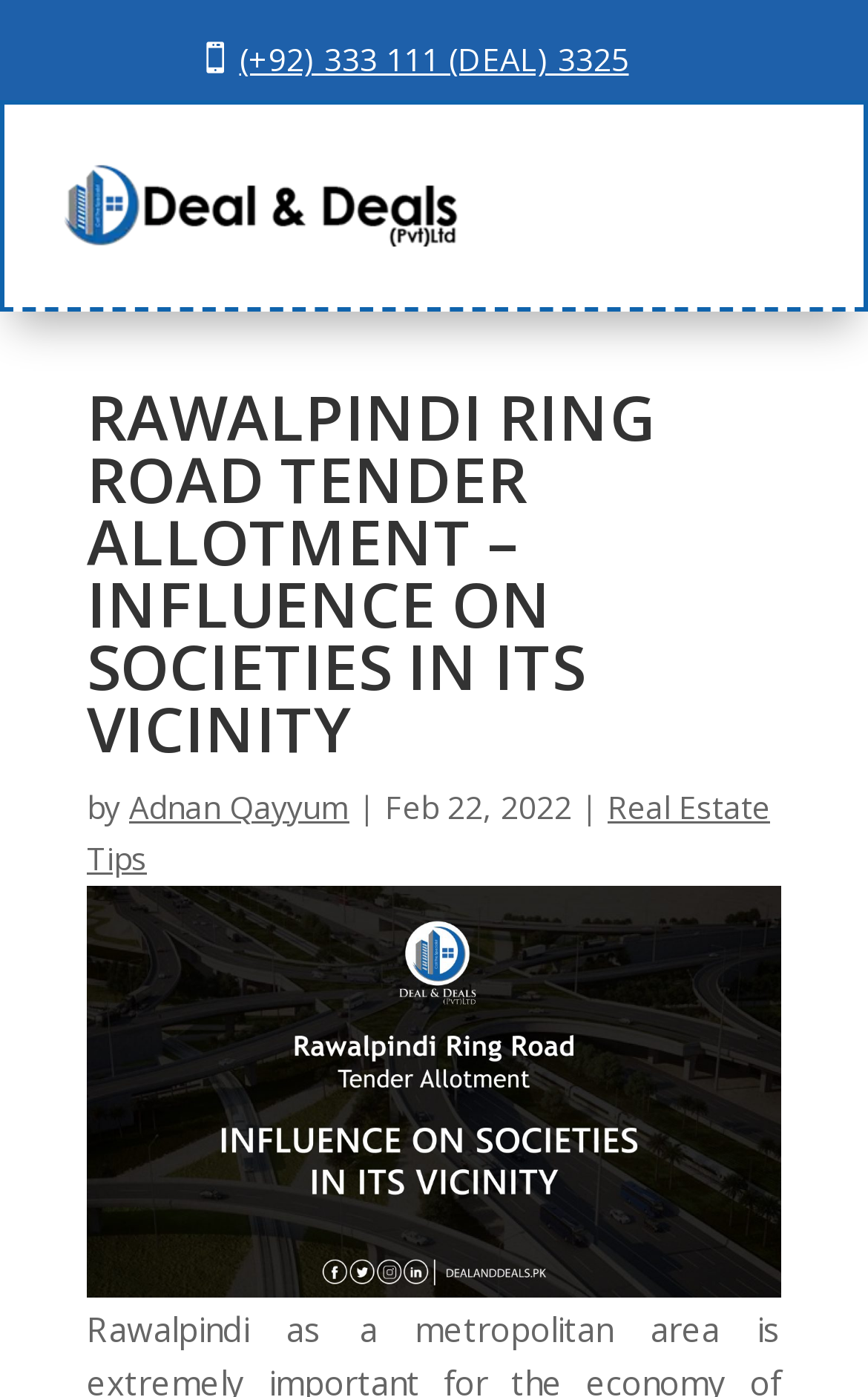Identify the main heading from the webpage and provide its text content.

RAWALPINDI RING ROAD TENDER ALLOTMENT – INFLUENCE ON SOCIETIES IN ITS VICINITY